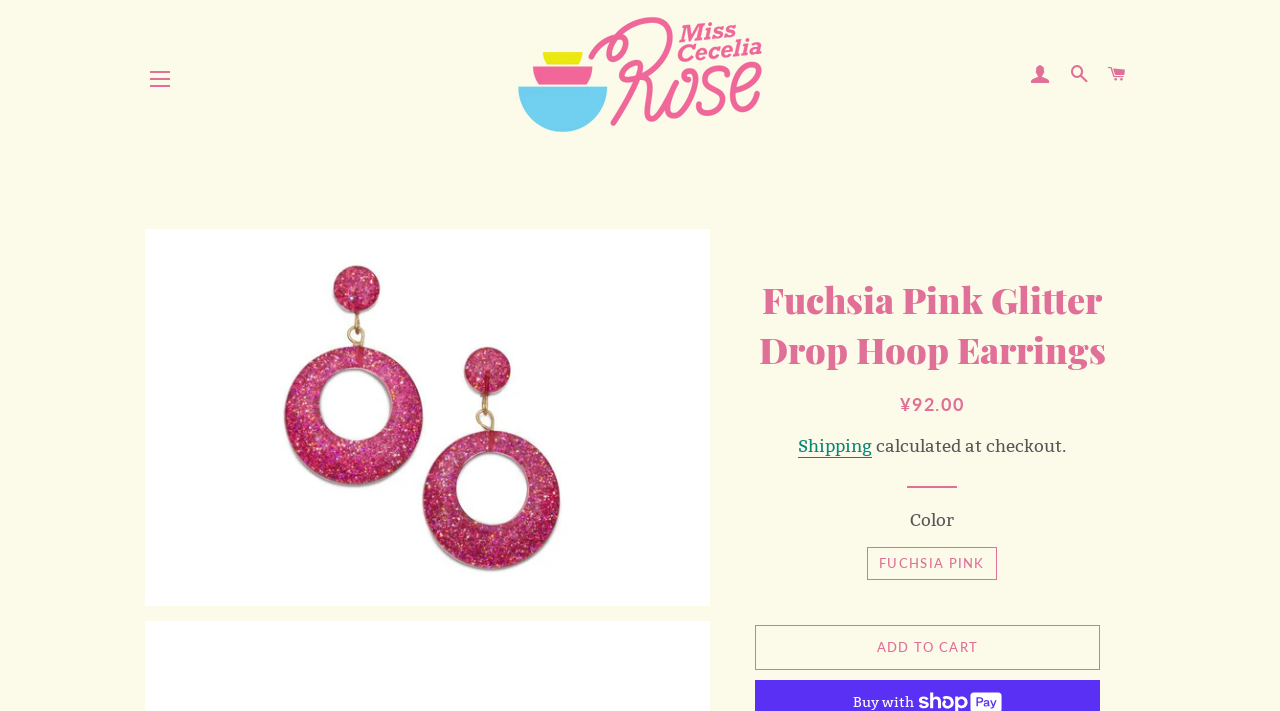Extract the bounding box coordinates for the UI element described as: "Site navigation".

[0.105, 0.075, 0.145, 0.146]